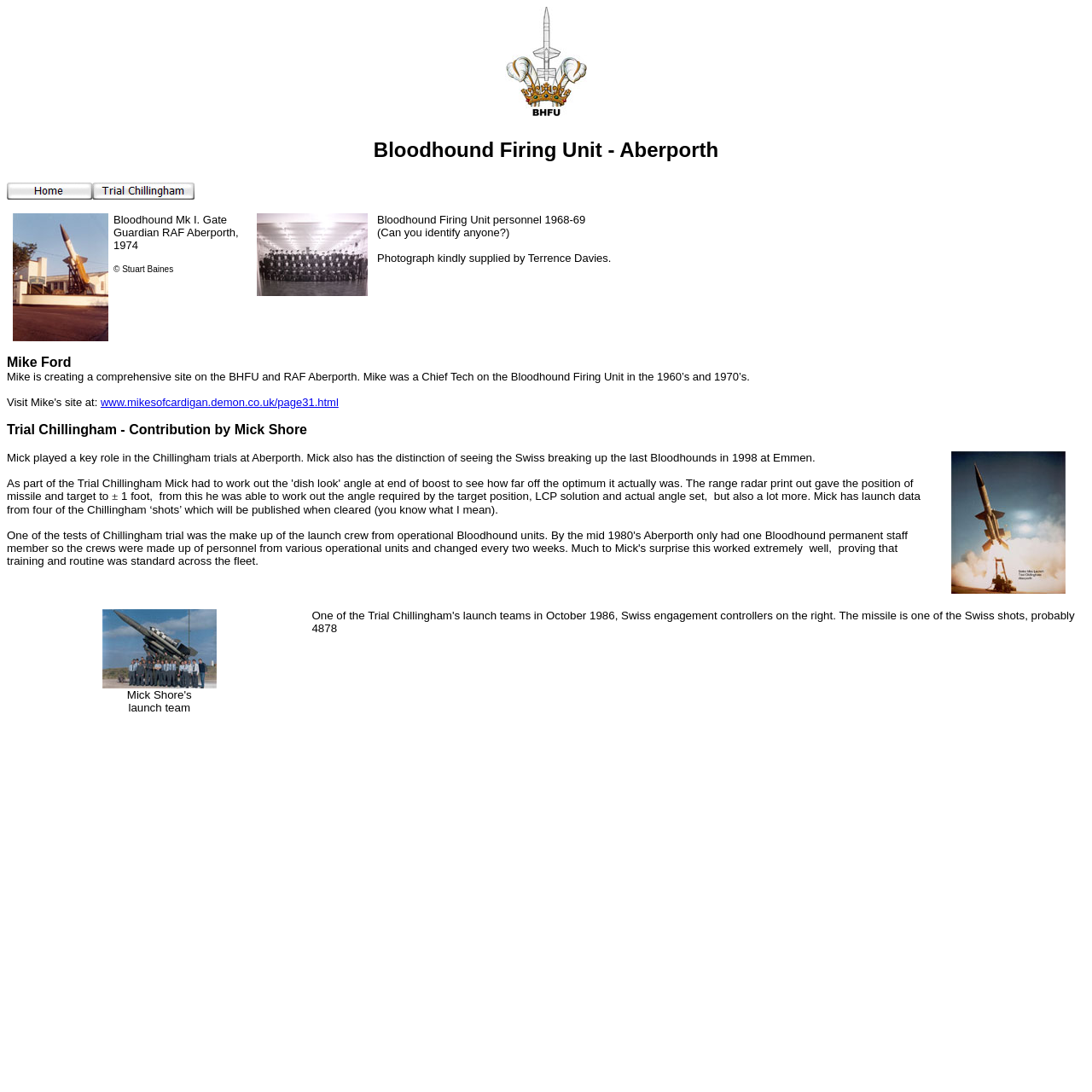Identify the bounding box of the HTML element described as: "alt="Bloodhound Aberporth"".

[0.871, 0.533, 0.976, 0.546]